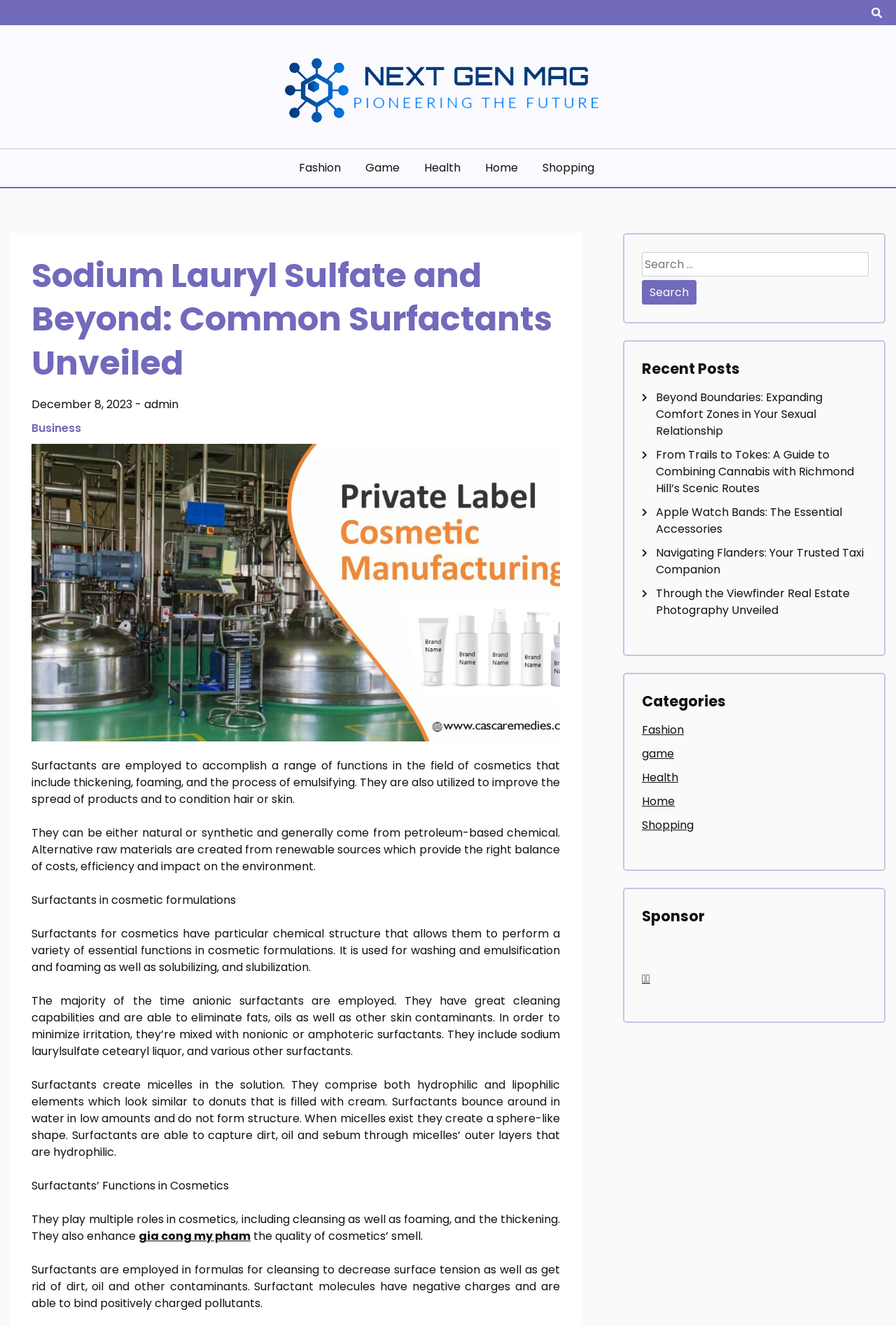Detail the various sections and features present on the webpage.

This webpage is about surfactants in cosmetics, specifically discussing their functions and uses. At the top, there is a navigation bar with a button on the right side, followed by a link to "Next Gen Mag" with an accompanying image. Below this, there is a heading that reads "Pioneering the Future". 

To the right of this heading, there are five links to different categories: Fashion, Game, Health, Home, and Shopping. Below these links, there is a main content section with a heading that reads "Sodium Lauryl Sulfate and Beyond: Common Surfactants Unveiled". This section includes an image, a date "December 8, 2023", and the author's name "admin". 

The main content is divided into several paragraphs that explain the functions of surfactants in cosmetics, including thickening, foaming, and emulsifying. It also discusses the different types of surfactants, their chemical structures, and how they work. 

On the right side of the page, there is a search bar with a button and a heading that reads "Recent Posts". Below this, there are five links to recent articles with various topics. Further down, there is a section with a heading that reads "Categories" that lists the same five categories as before. Finally, there is a section with a heading that reads "Sponsor" that includes a link to "고픽". At the bottom right corner of the page, there is a button with an icon.